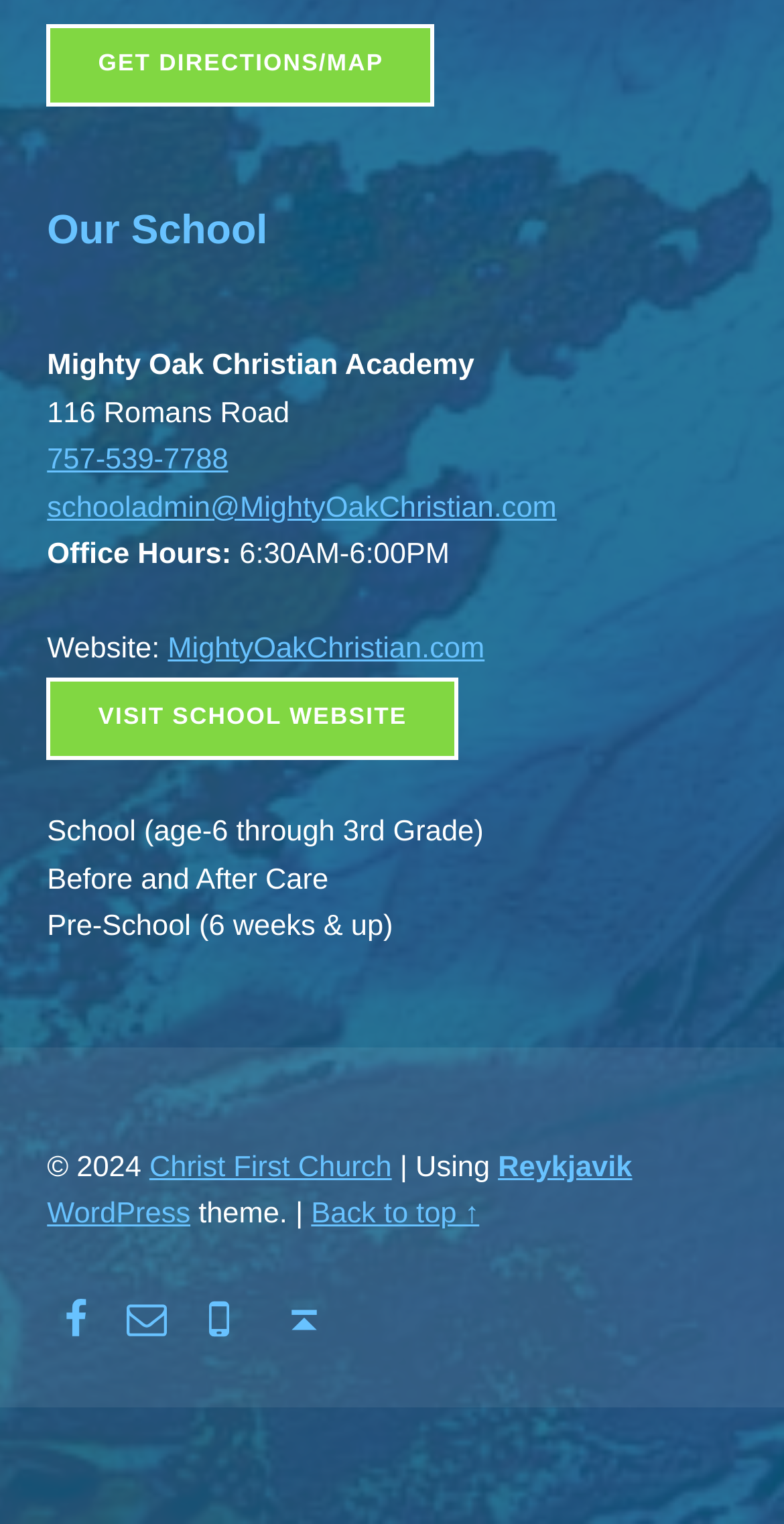Find and specify the bounding box coordinates that correspond to the clickable region for the instruction: "Go back to top".

[0.397, 0.787, 0.611, 0.808]